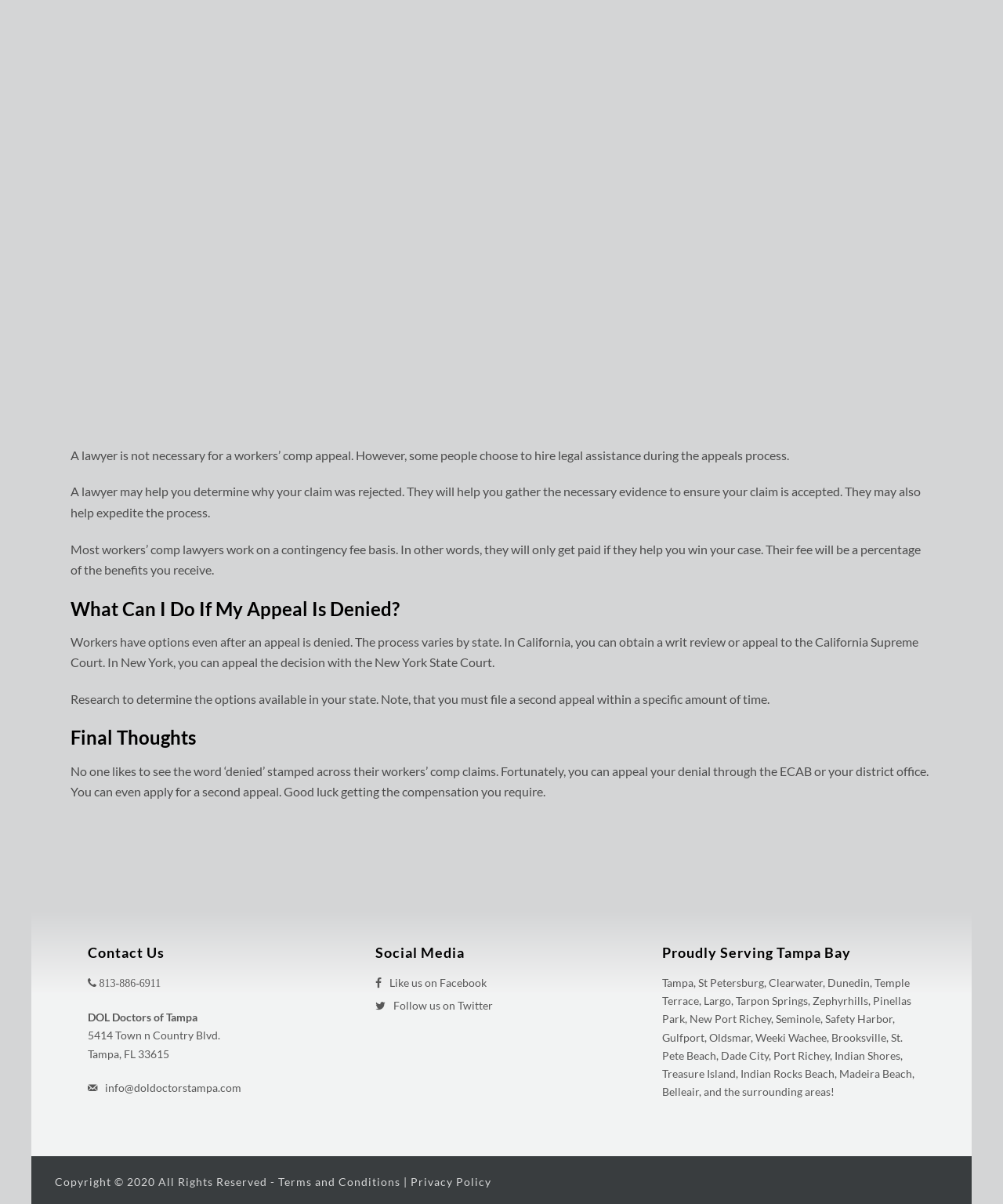What areas does DOL Doctors of Tampa serve?
Provide a comprehensive and detailed answer to the question.

The webpage proudly states that DOL Doctors of Tampa serves Tampa Bay and surrounding areas, including cities such as St Petersburg, Clearwater, Dunedin, Temple Terrace, and many others.